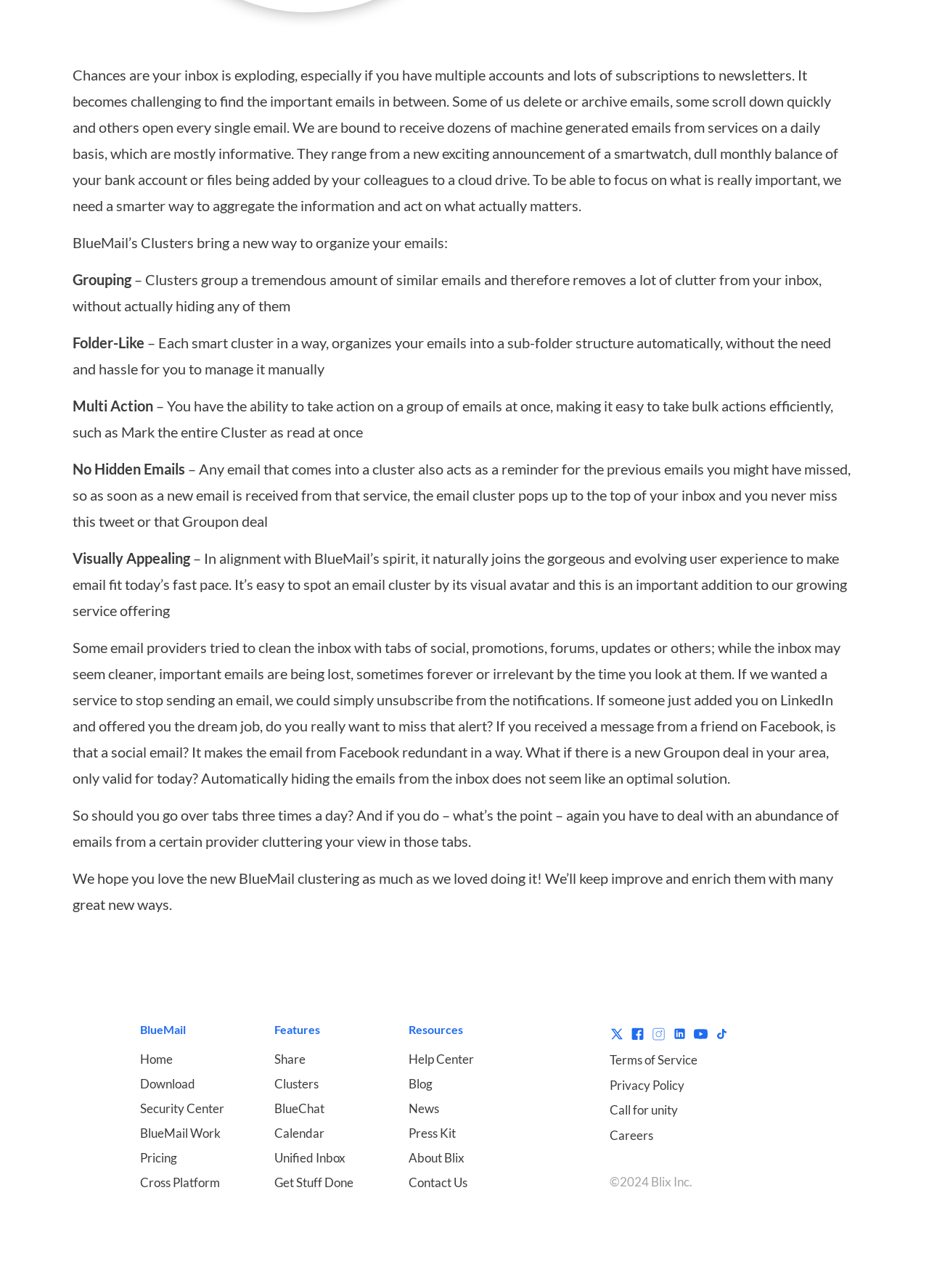Please specify the bounding box coordinates for the clickable region that will help you carry out the instruction: "Enter your password".

None